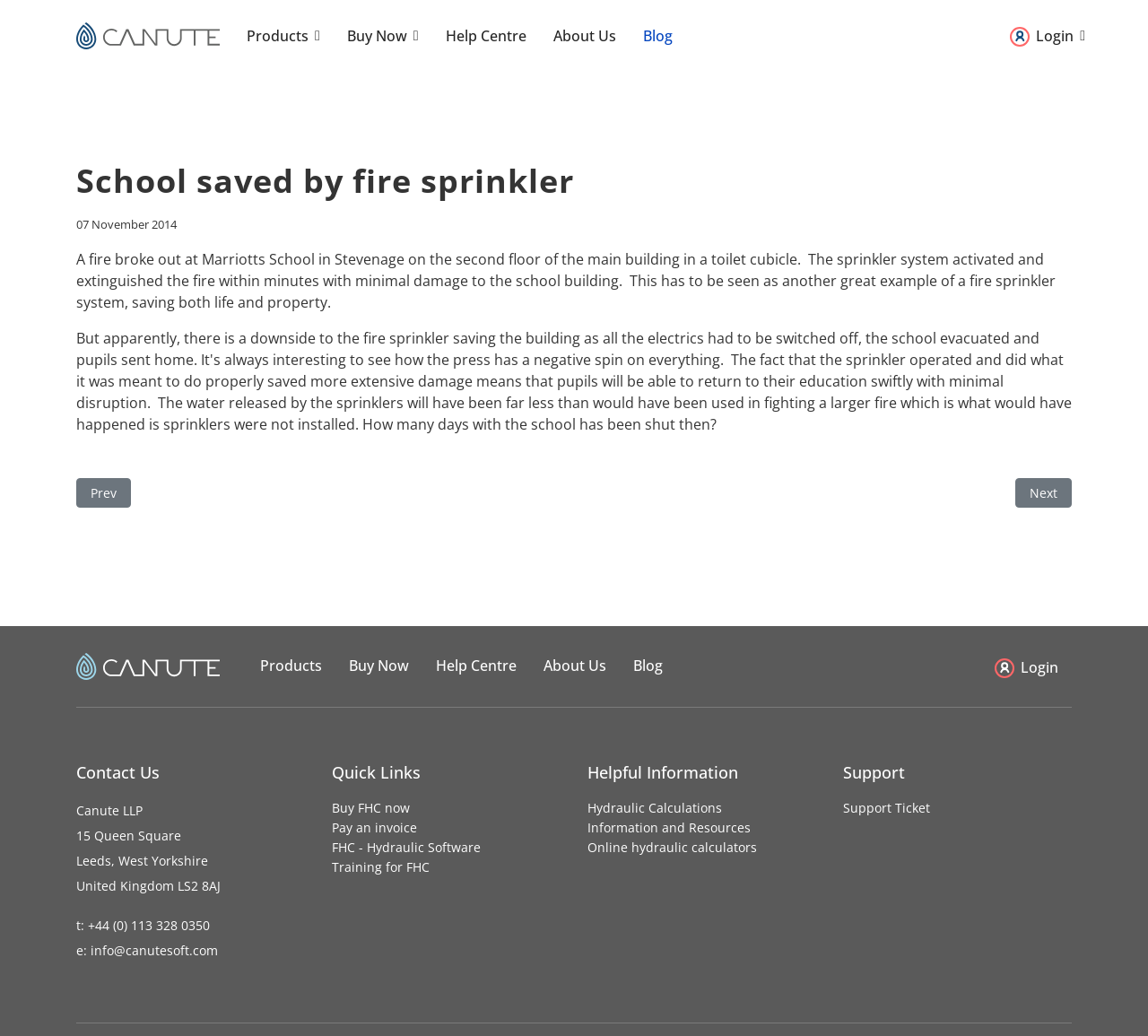Refer to the image and answer the question with as much detail as possible: What is the name of the school where the fire broke out?

I found the answer by reading the text in the main content area, which states 'A fire broke out at Marriotts School in Stevenage on the second floor of the main building in a toilet cubicle.'